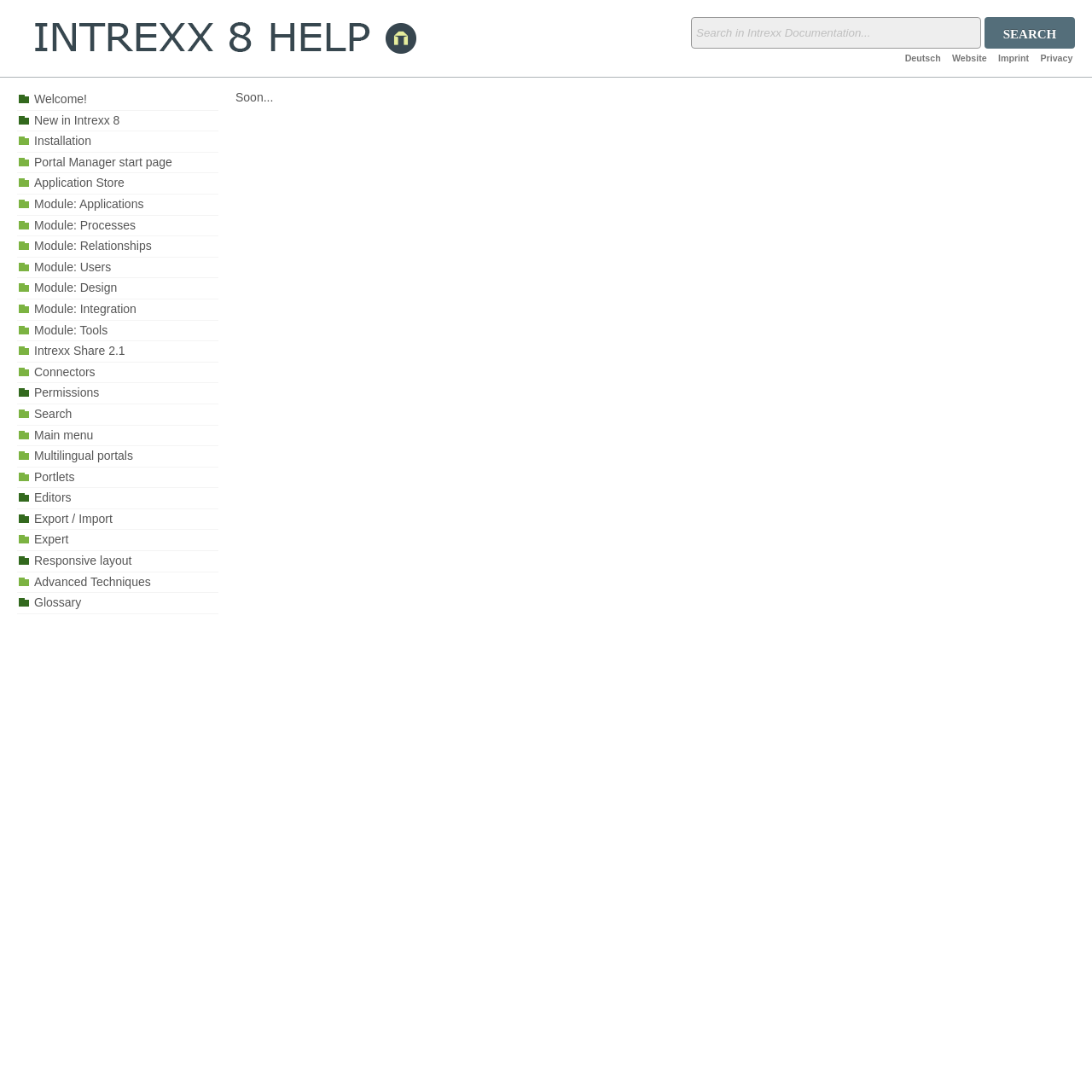Using the provided element description: "Website", identify the bounding box coordinates. The coordinates should be four floats between 0 and 1 in the order [left, top, right, bottom].

[0.867, 0.045, 0.909, 0.063]